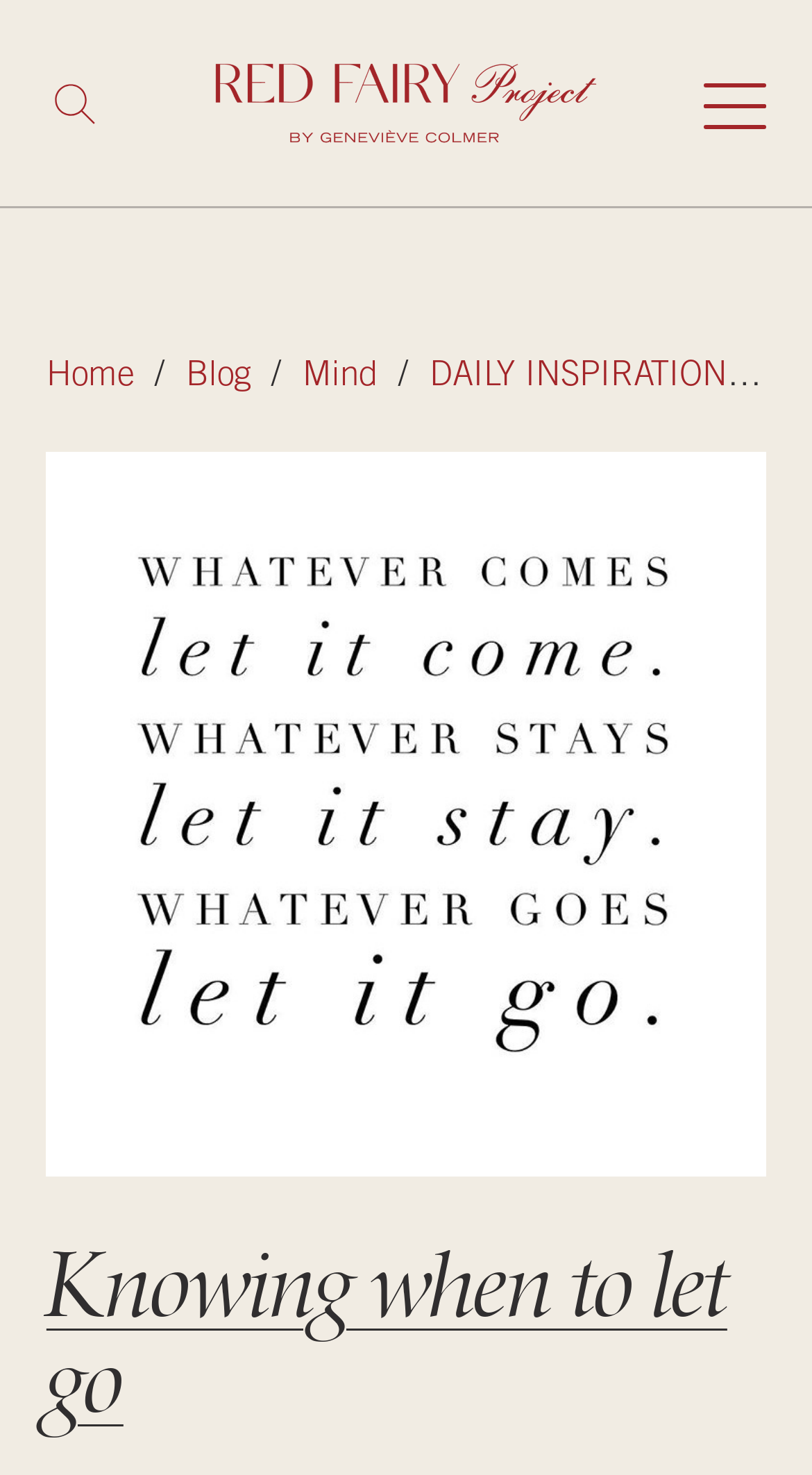Predict the bounding box coordinates of the UI element that matches this description: "Blog". The coordinates should be in the format [left, top, right, bottom] with each value between 0 and 1.

[0.229, 0.239, 0.308, 0.274]